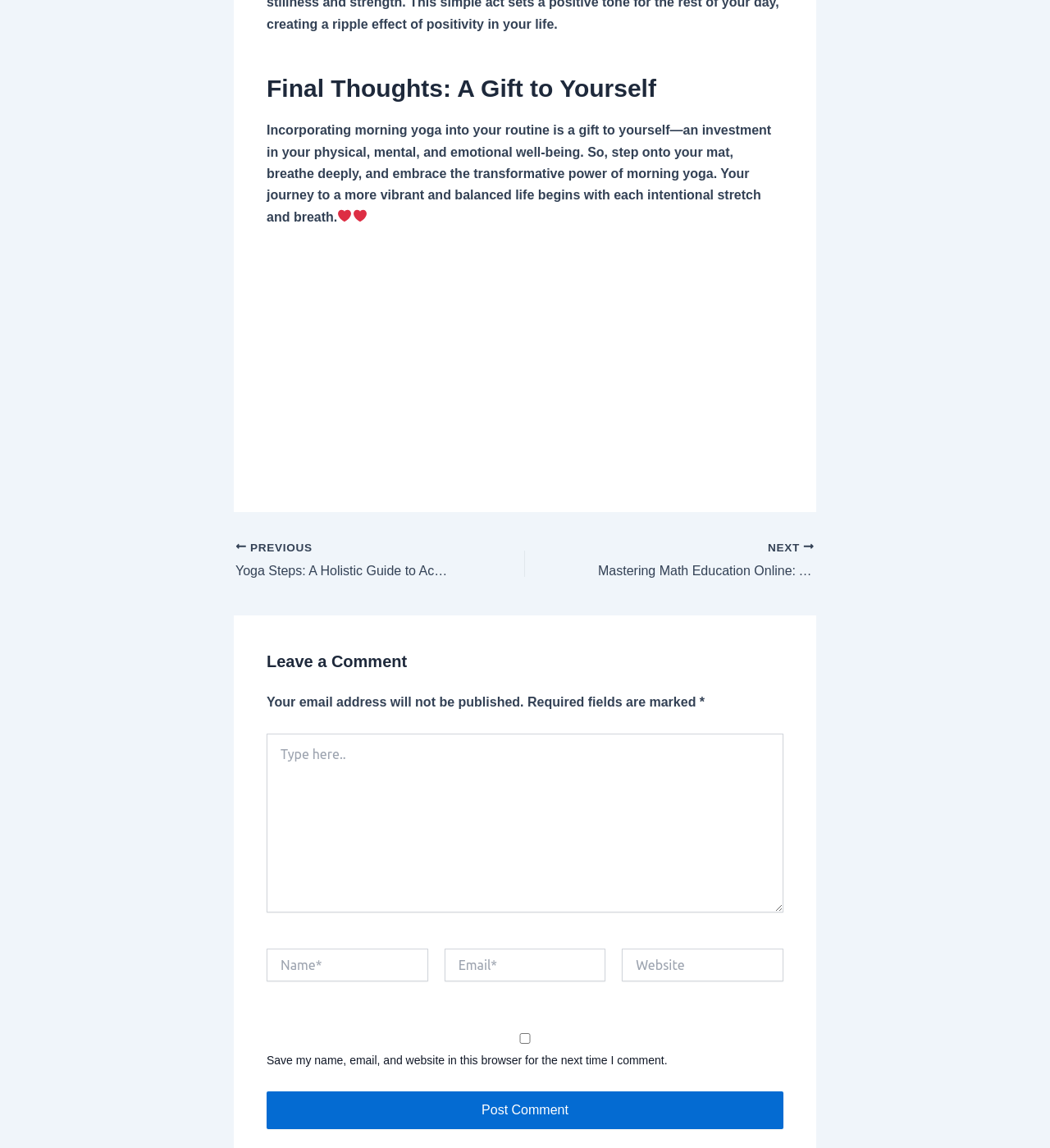What is the topic of the article? Using the information from the screenshot, answer with a single word or phrase.

Morning yoga